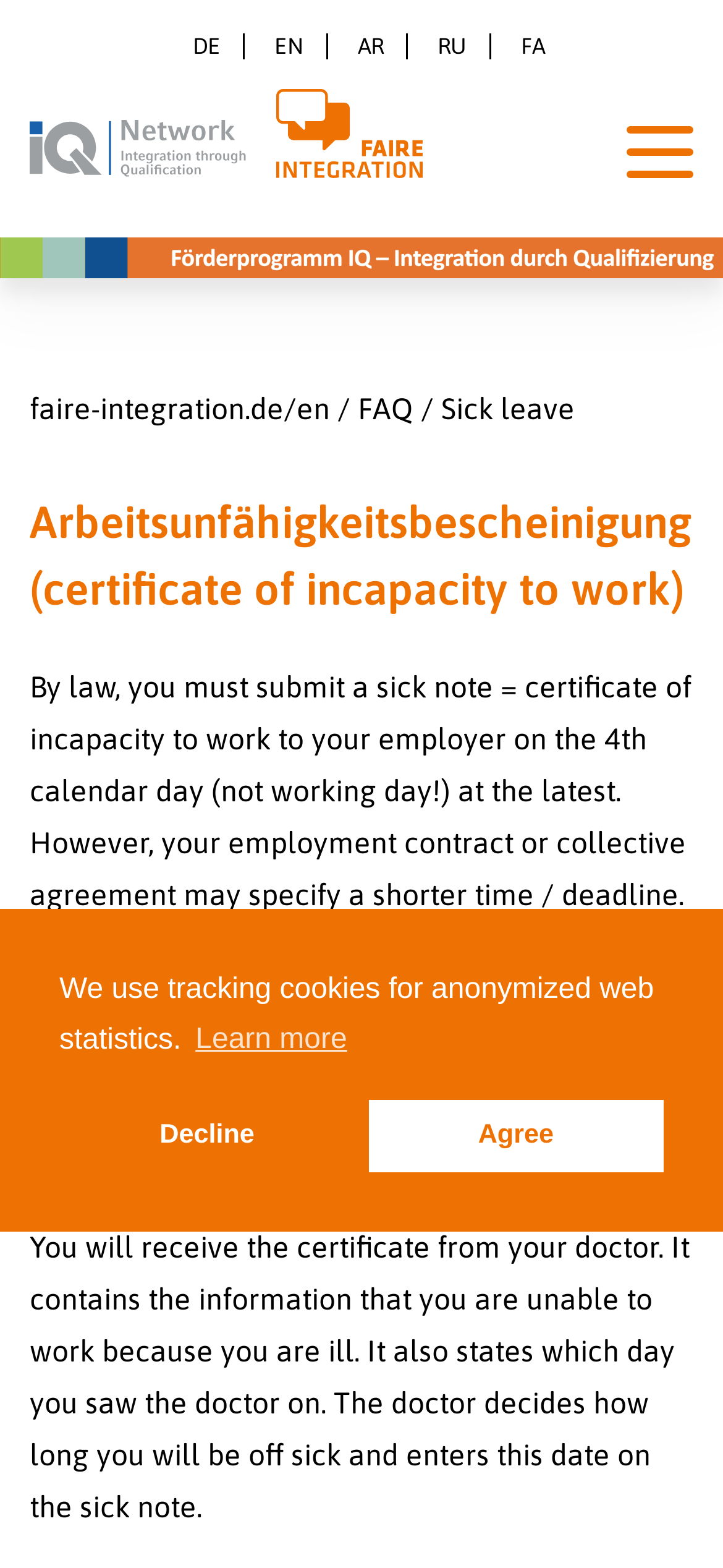Create an elaborate caption that covers all aspects of the webpage.

The webpage is about the certificate of incapacity to work, also known as Arbeitsunfähigkeitsbescheinigung, in Germany. At the top of the page, there is a cookie consent dialog with three buttons: "learn more about cookies", "deny cookies", and "allow cookies". Below the dialog, there are several links and images, including the logos of IQ Netzwerk and Faire Integration, as well as language selection links for DE, EN, AR, RU, and FA.

On the left side of the page, there is a large image related to the Förderprogramm "Integration durch Qualifizierung IQ" program. Below the image, there are three links: "faire-integration.de/en", "FAQ", and "Sick leave".

The main content of the page is divided into two sections. The first section has a heading "Arbeitsunfähigkeitsbescheinigung (certificate of incapacity to work)" and a paragraph of text explaining the law regarding submitting a sick note to an employer. The second section has another paragraph of text explaining how to obtain the certificate from a doctor and what information it contains.

Overall, the webpage provides information and resources related to the certificate of incapacity to work in Germany, with a focus on the legal requirements and the process of obtaining the certificate.